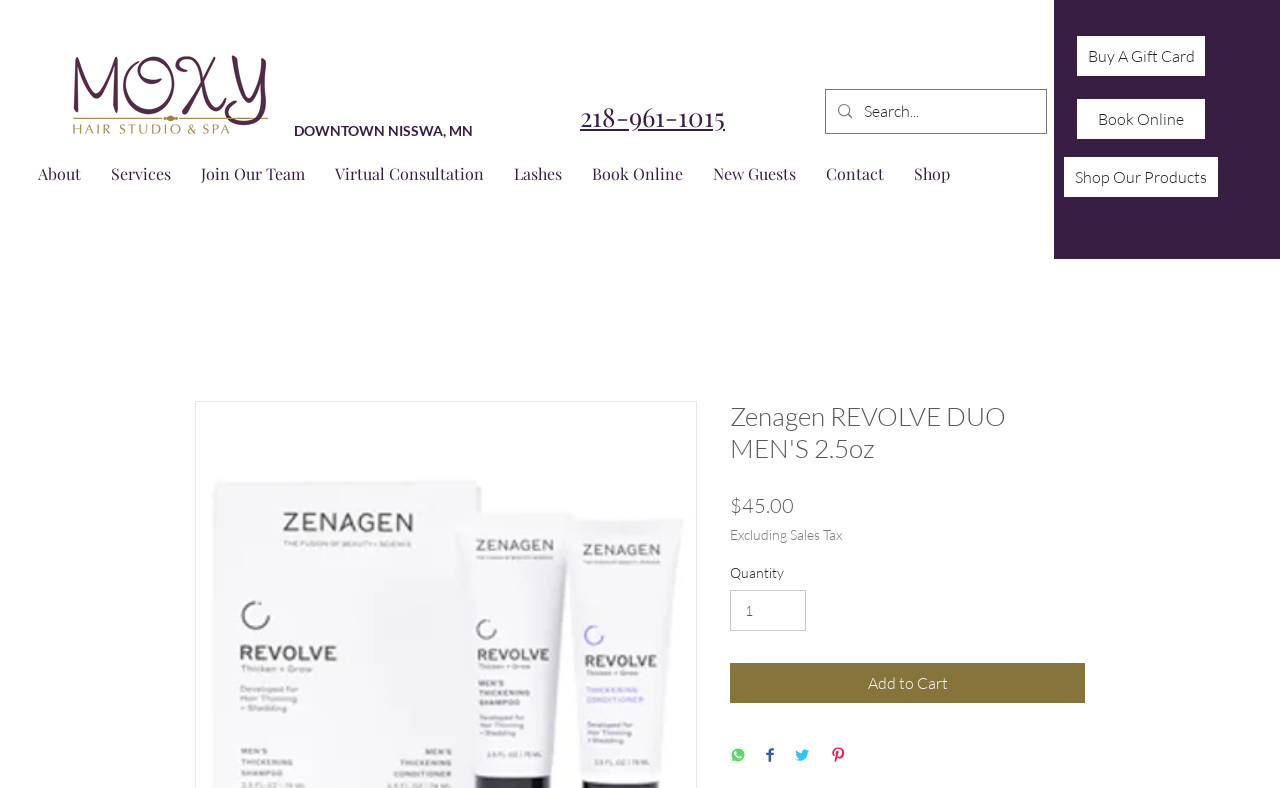Provide a short, one-word or phrase answer to the question below:
How can the product be shared?

On social media